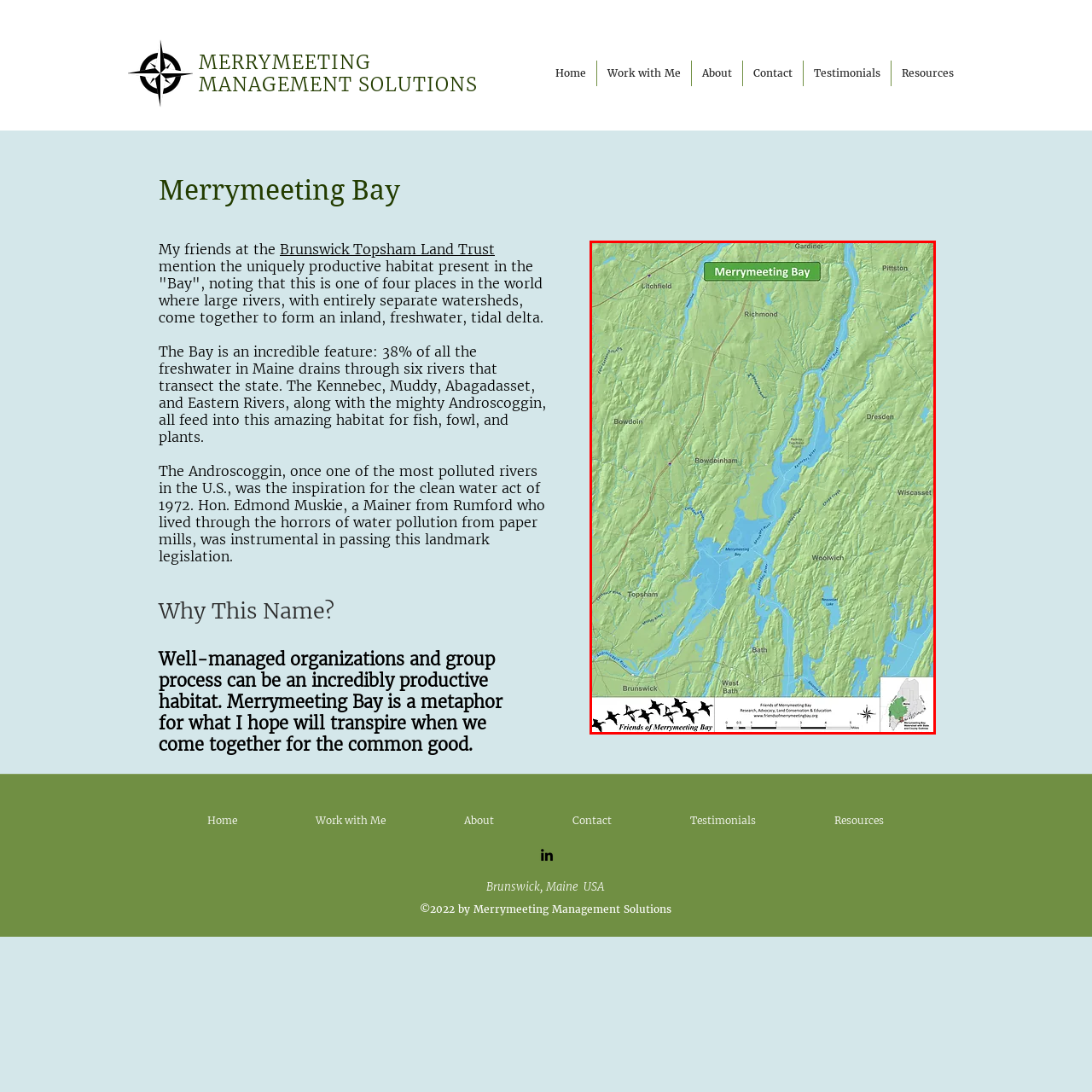What color represents the land in the map?
View the image encased in the red bounding box and respond with a detailed answer informed by the visual information.

The caption describes the map, stating that the vibrant green color of the land suggests a rich, natural landscape. This implies that the land areas in the map are represented by a vibrant green color.